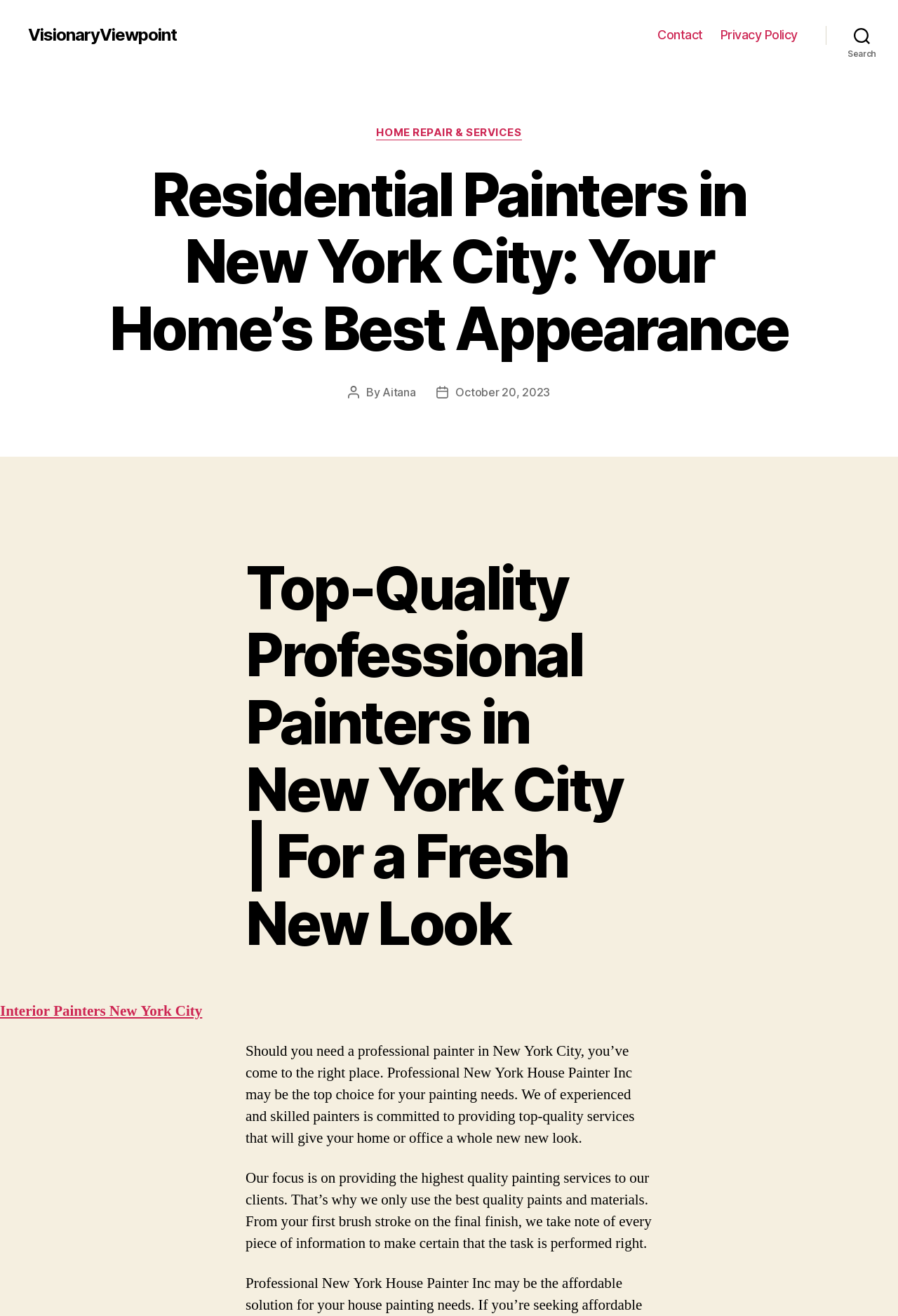Determine the bounding box coordinates of the clickable region to carry out the instruction: "Learn about Interior Painters New York City".

[0.0, 0.761, 0.225, 0.776]